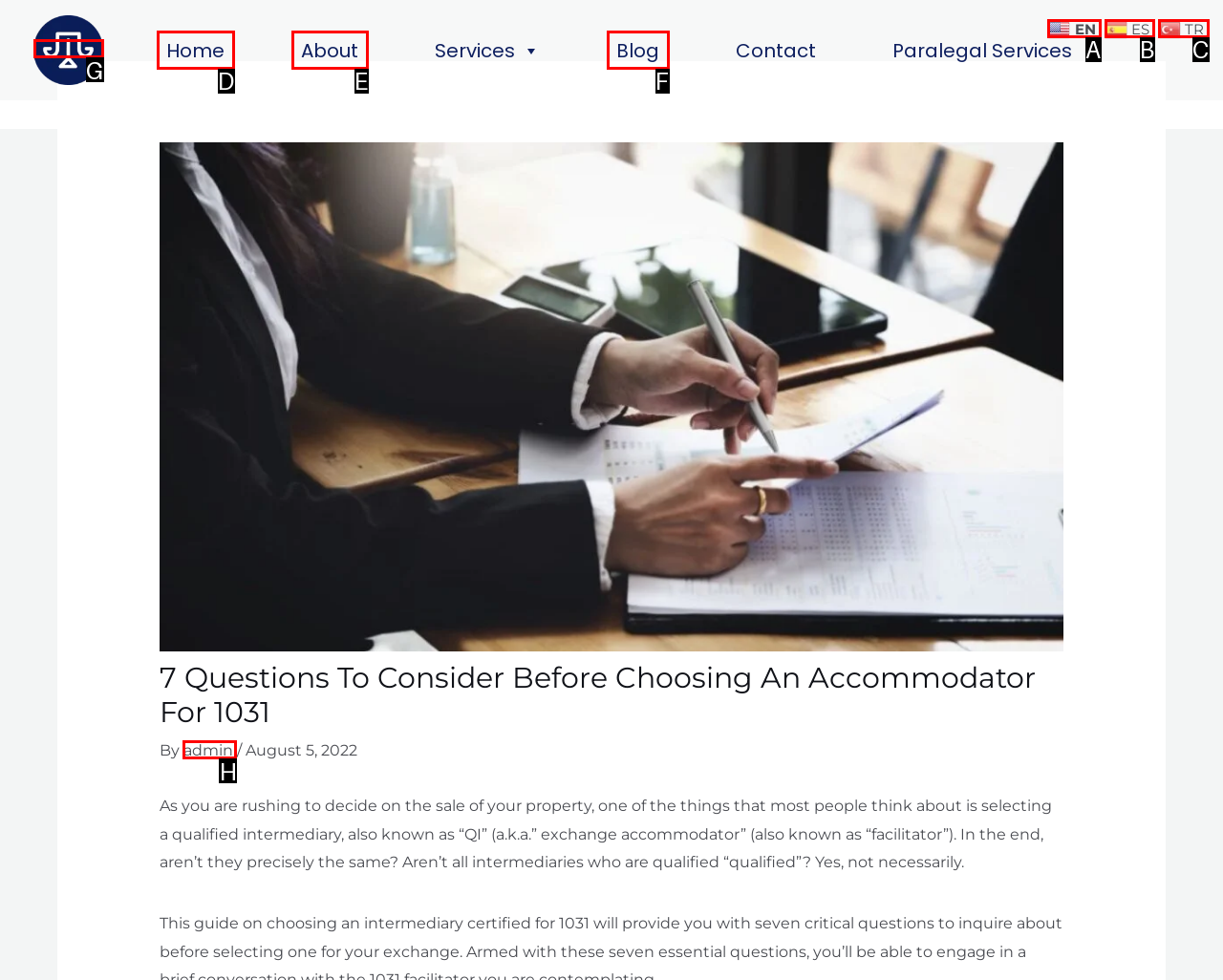Tell me which one HTML element best matches the description: aria-label="Tax and Law Research Inc"
Answer with the option's letter from the given choices directly.

G